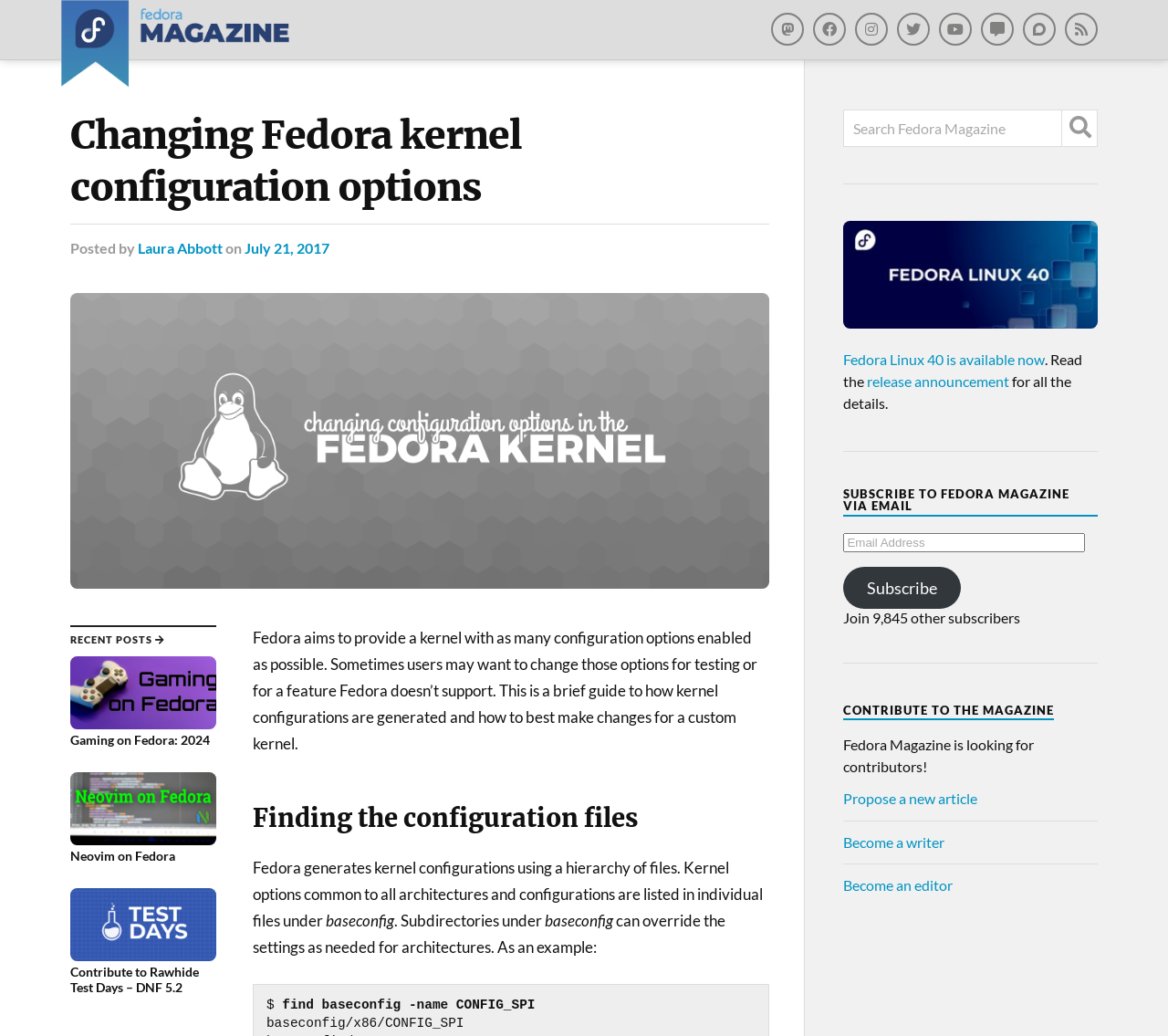Determine the bounding box coordinates of the target area to click to execute the following instruction: "Propose a new article."

[0.722, 0.762, 0.837, 0.779]